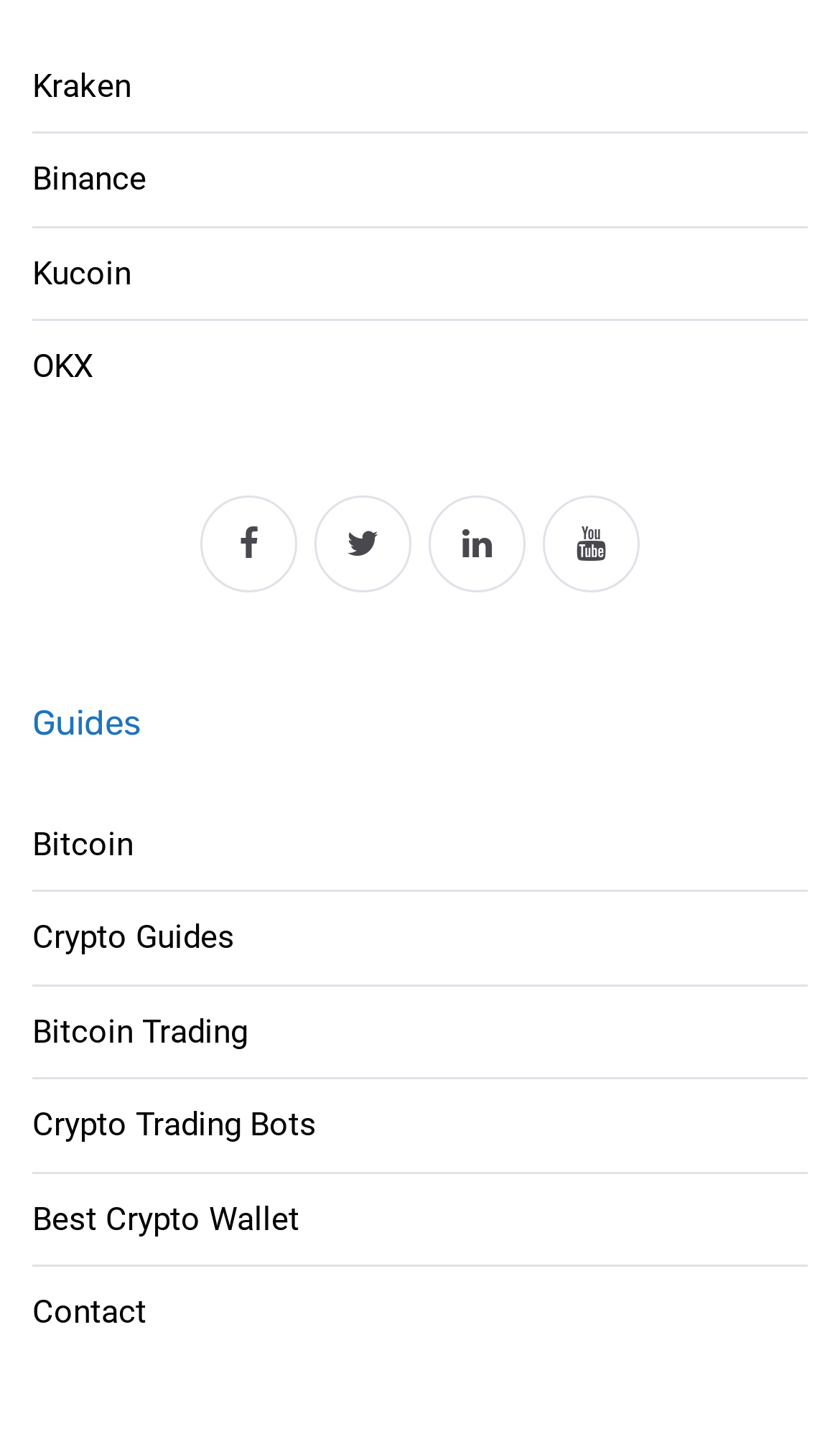Locate the bounding box coordinates of the clickable area needed to fulfill the instruction: "Contact us".

[0.038, 0.905, 0.174, 0.932]